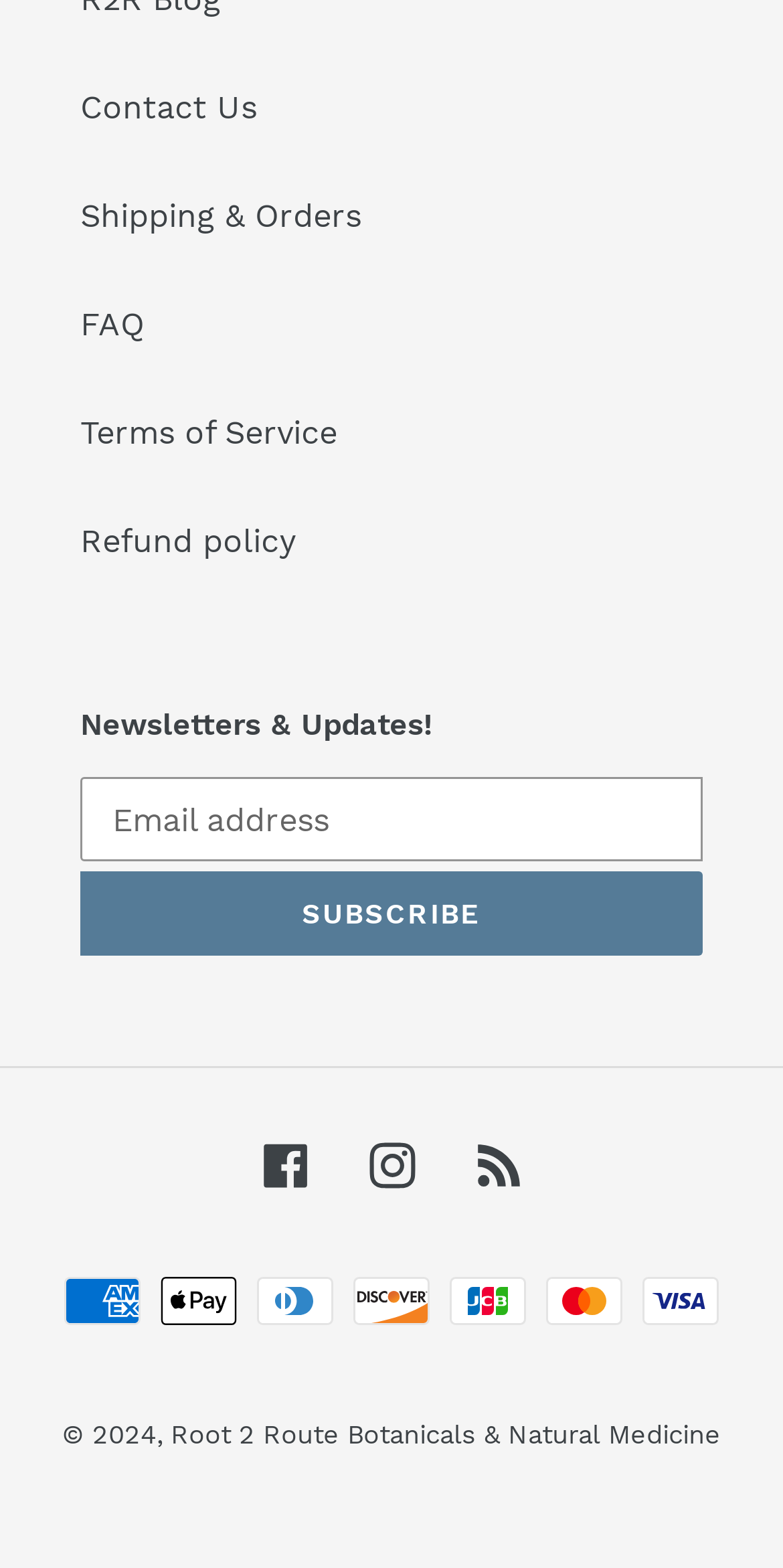Determine the bounding box coordinates for the area that should be clicked to carry out the following instruction: "Follow on Facebook".

[0.335, 0.726, 0.394, 0.758]